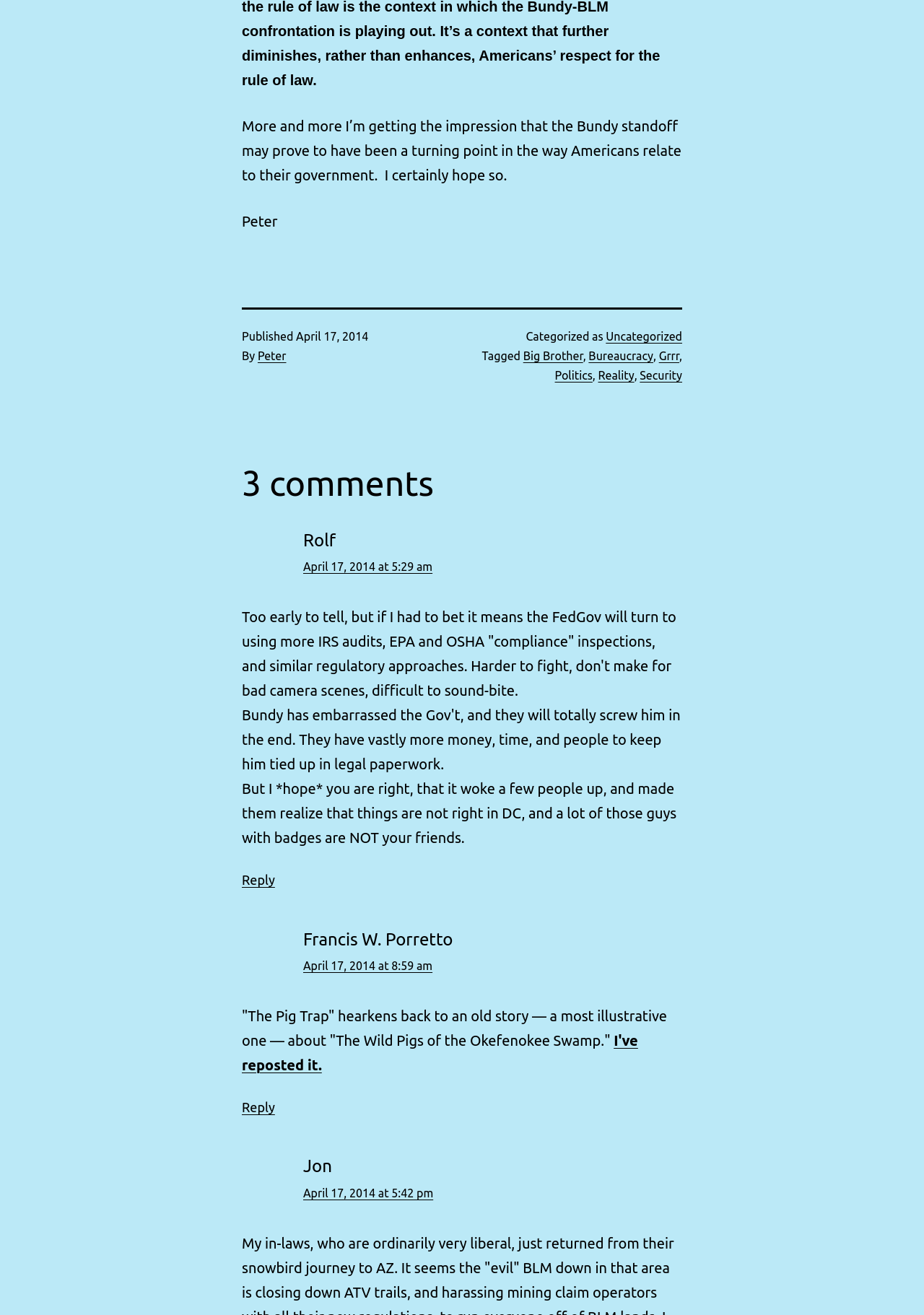What is the date of the first comment?
Answer with a single word or phrase by referring to the visual content.

April 17, 2014